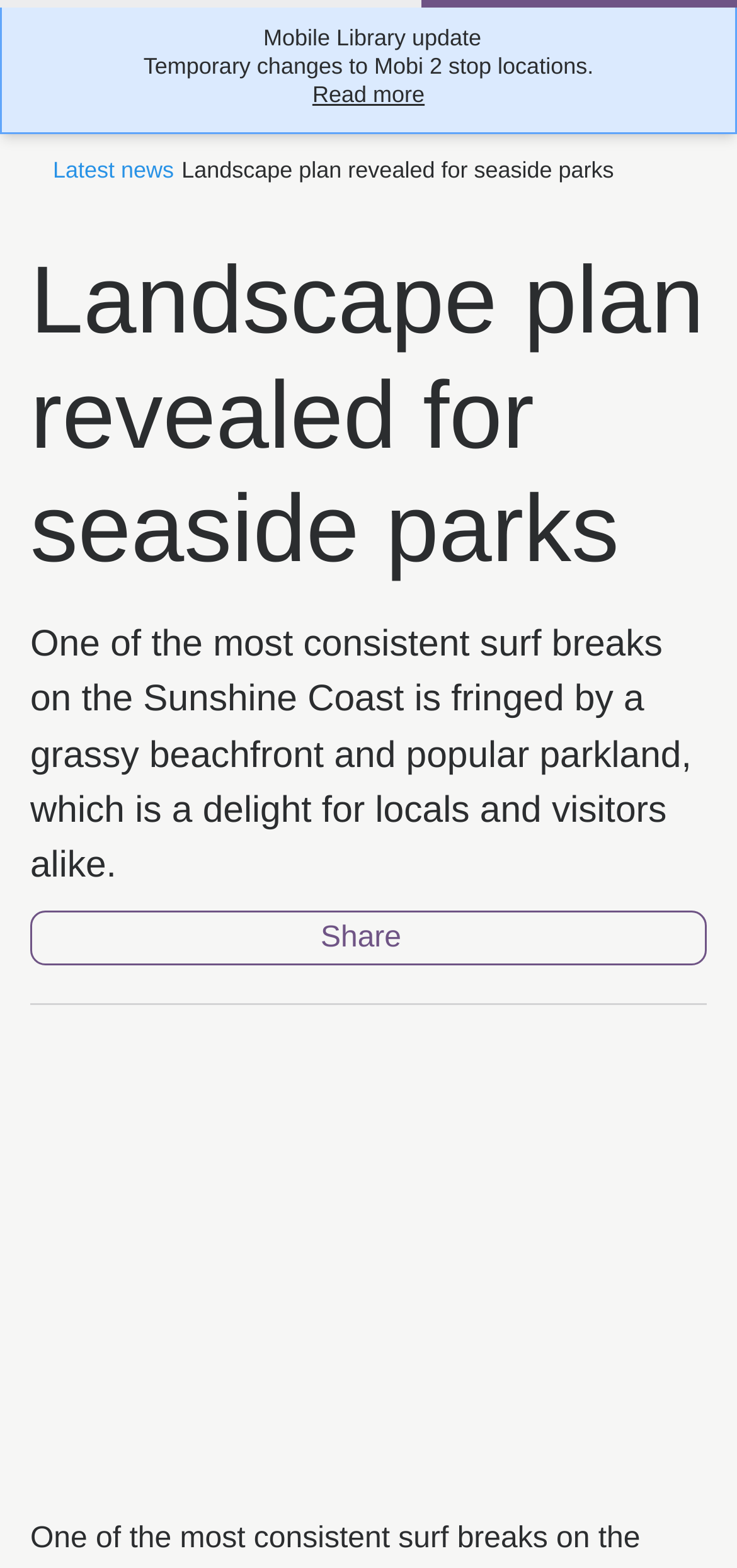Convey a detailed summary of the webpage, mentioning all key elements.

The webpage appears to be an article about a landscape plan for seaside parks. At the top, there is a section with three short announcements: a mobile library update, temporary changes to Mobi 2 stop locations, and a "Read more" link. Below this section, there is a navigation breadcrumb with links to the home page, latest news, and the current article.

The main content of the article is headed by a title, "Landscape plan revealed for seaside parks", which is followed by a blockquote containing a descriptive text about the seaside parks, mentioning a consistent surf break, a grassy beachfront, and popular parkland. This text is positioned in the middle of the page.

To the right of the title, there is a "Share" button. Below the blockquote, there is a small gap, and then an image related to the landscape plan is displayed, taking up most of the bottom half of the page.